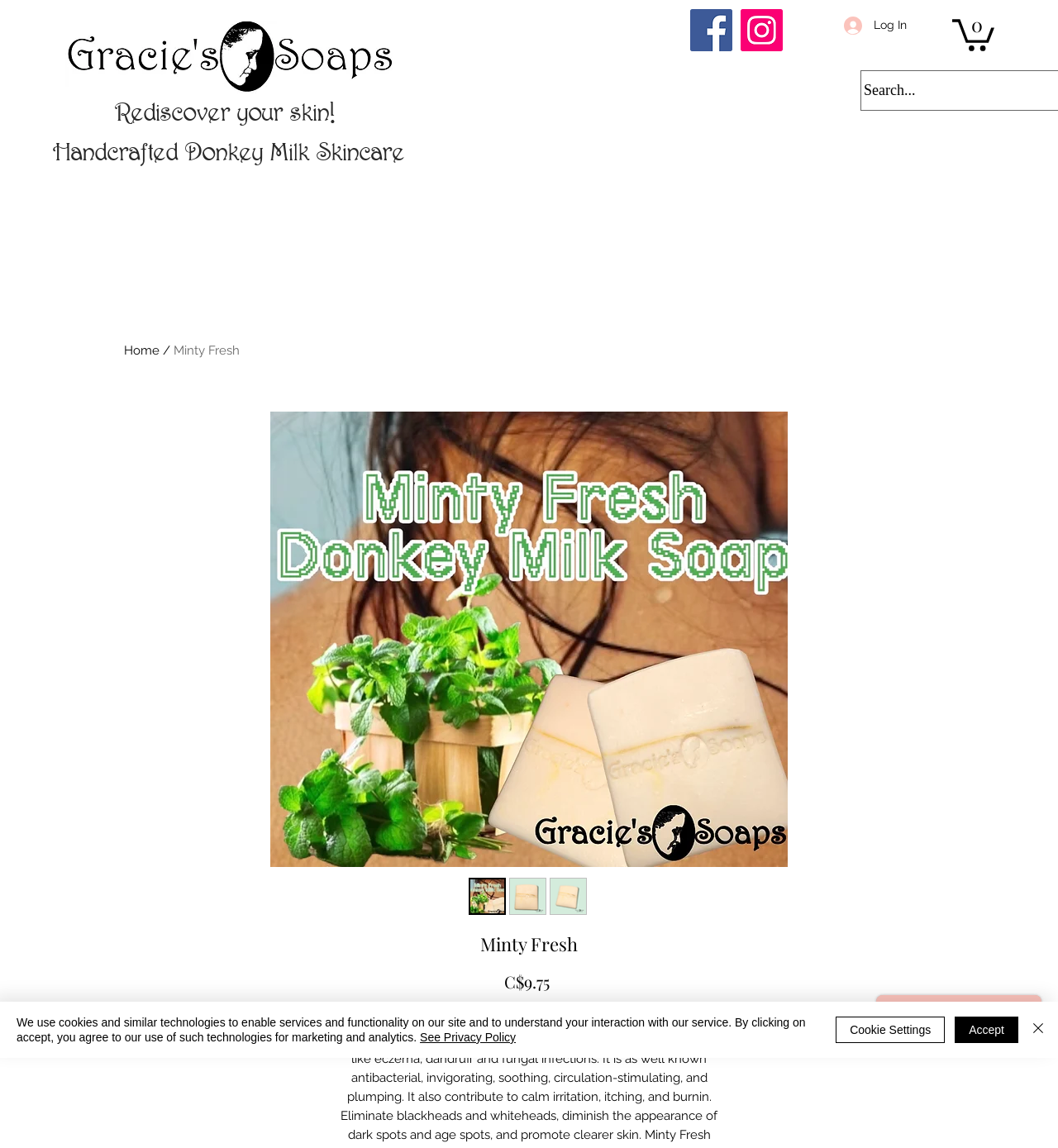Identify the bounding box coordinates of the section to be clicked to complete the task described by the following instruction: "Click the Facebook link". The coordinates should be four float numbers between 0 and 1, formatted as [left, top, right, bottom].

[0.652, 0.008, 0.692, 0.045]